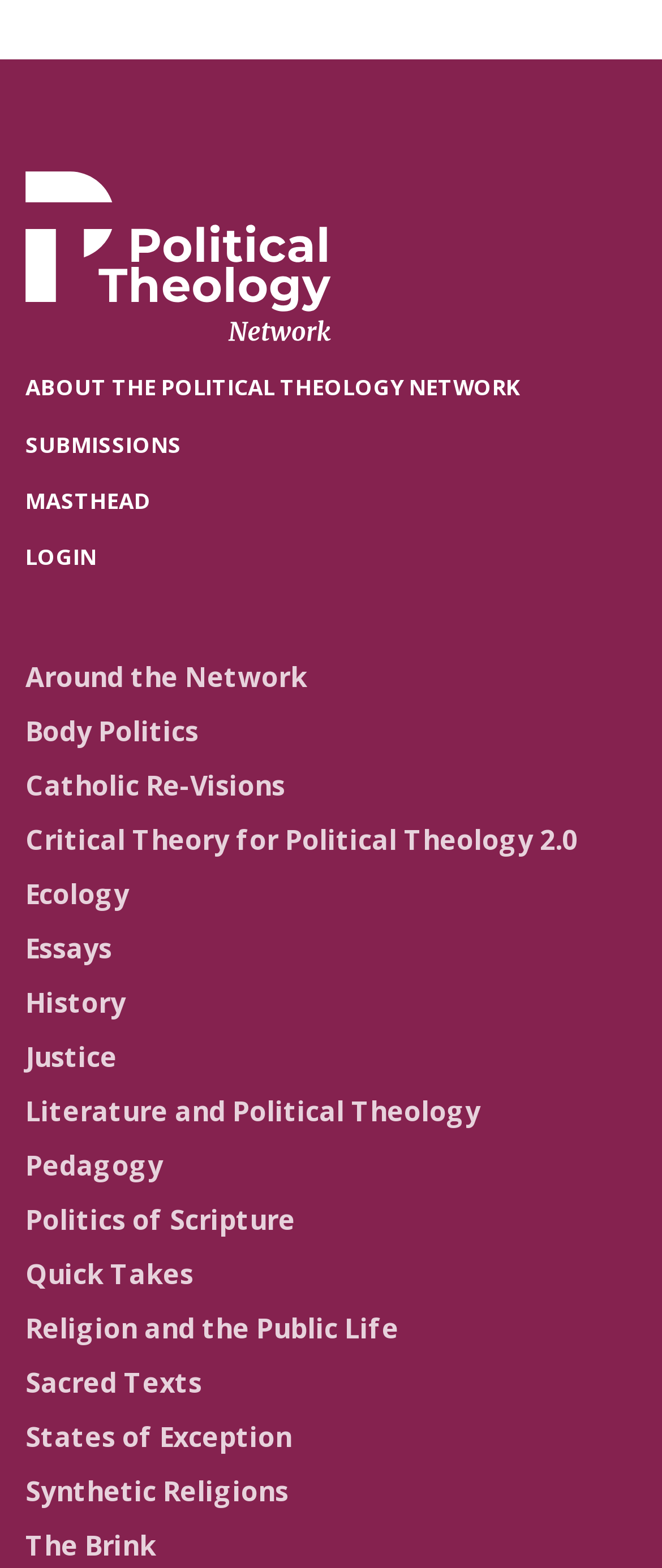Is there a login feature on the webpage?
Please answer the question as detailed as possible based on the image.

The presence of a 'LOGIN' link on the webpage indicates that there is a login feature available, allowing users to access restricted content or personalized features.